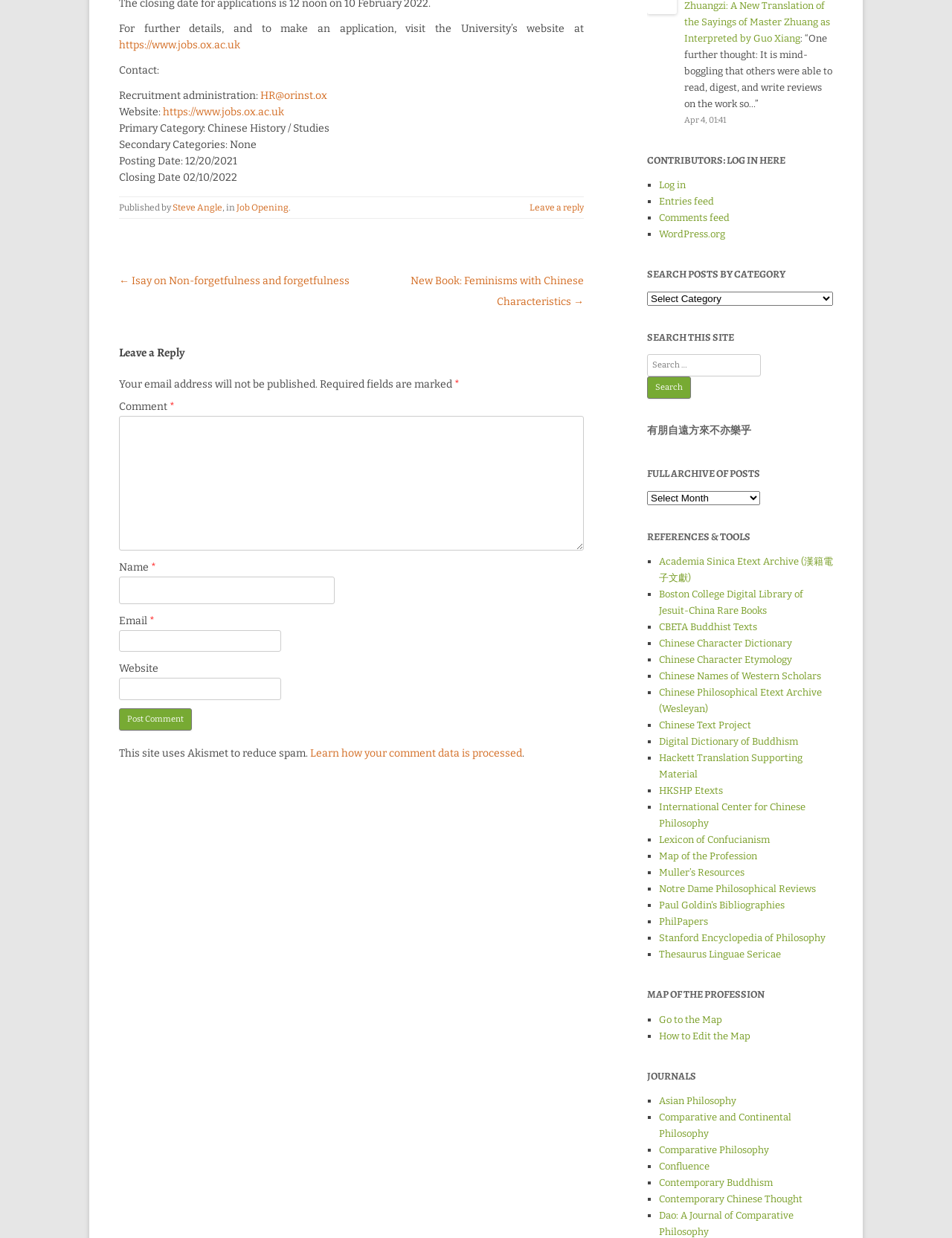Identify the bounding box coordinates of the part that should be clicked to carry out this instruction: "Leave a reply to the post".

[0.556, 0.164, 0.613, 0.172]